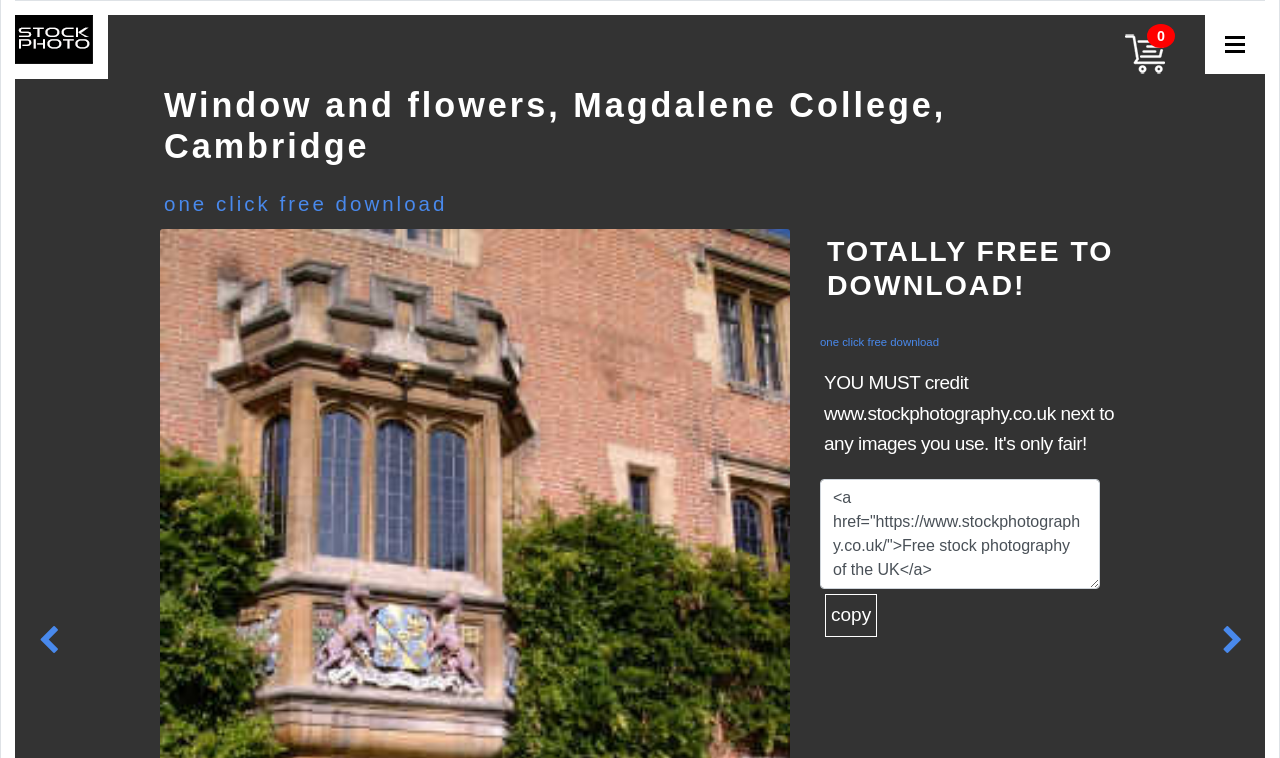Please answer the following question as detailed as possible based on the image: 
What is the theme of the free stock photography?

The static text mentions 'Free stock photography of the UK', which suggests that the theme of the free stock photography is related to the United Kingdom.